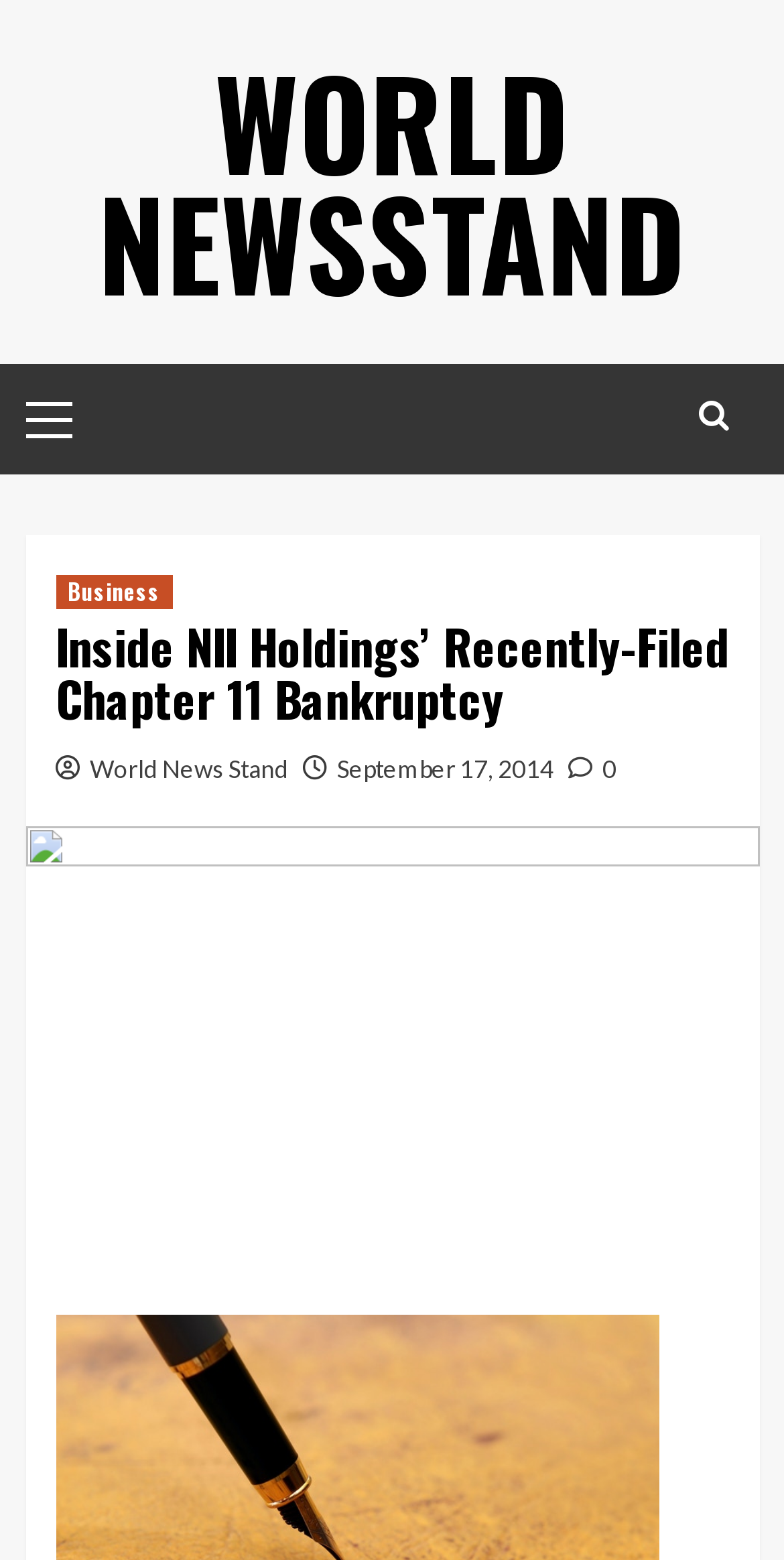Locate and generate the text content of the webpage's heading.

Inside NII Holdings’ Recently-Filed Chapter 11 Bankruptcy